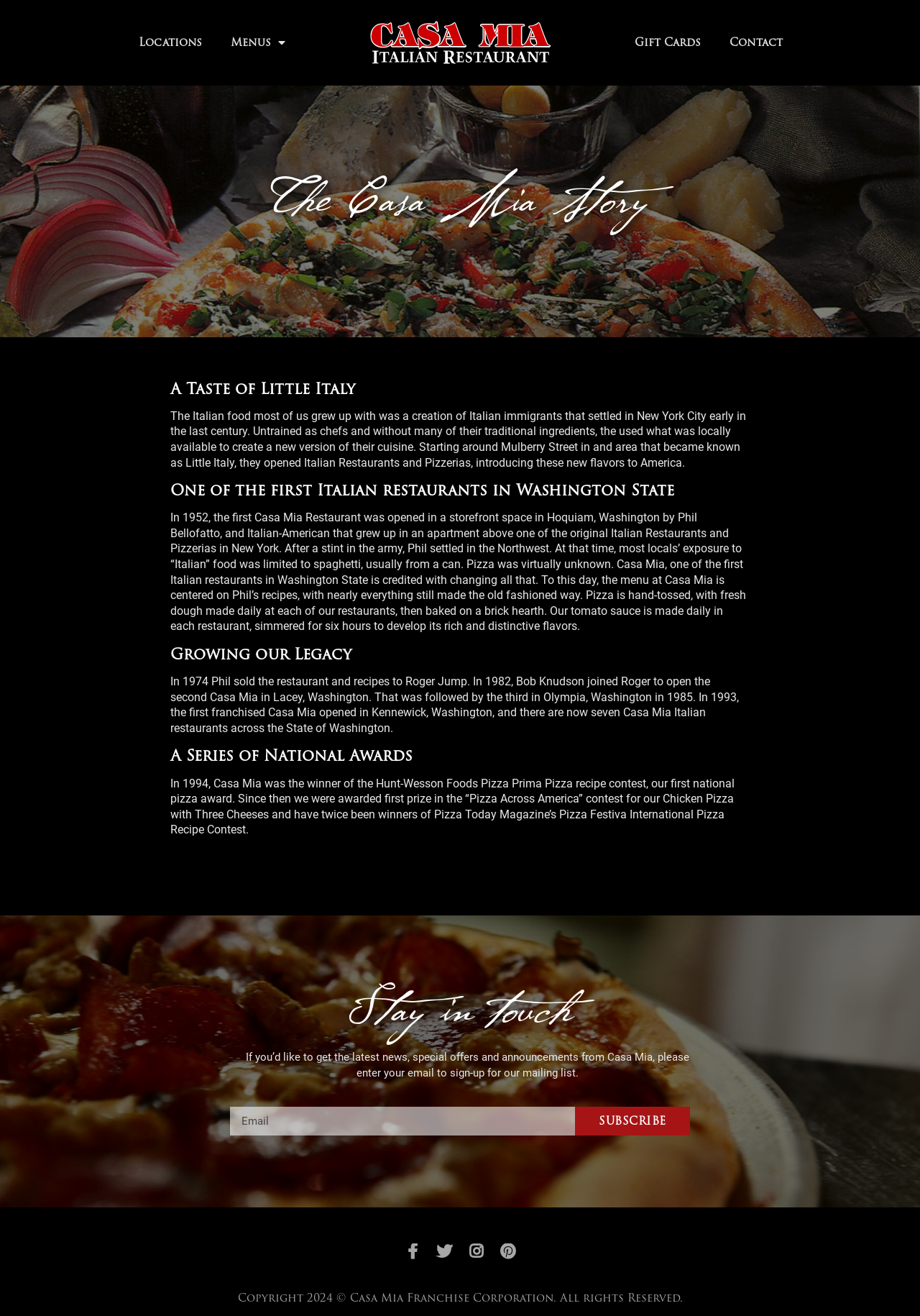Respond with a single word or short phrase to the following question: 
What is the name of the contest where Casa Mia won an award in 1994?

Hunt-Wesson Foods Pizza Prima Pizza recipe contest